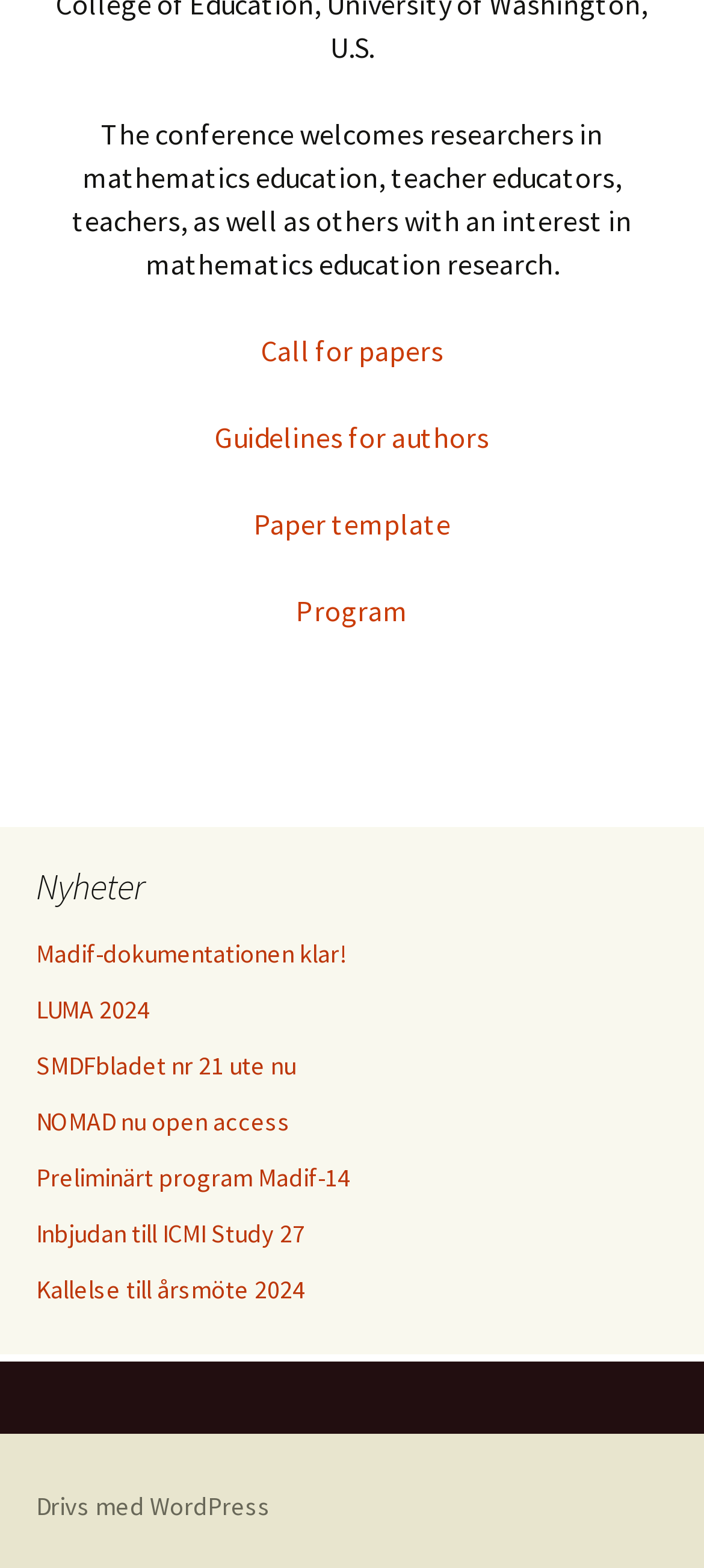What is the purpose of the 'Paper template' link?
Answer the question with a single word or phrase, referring to the image.

To provide a template for authors